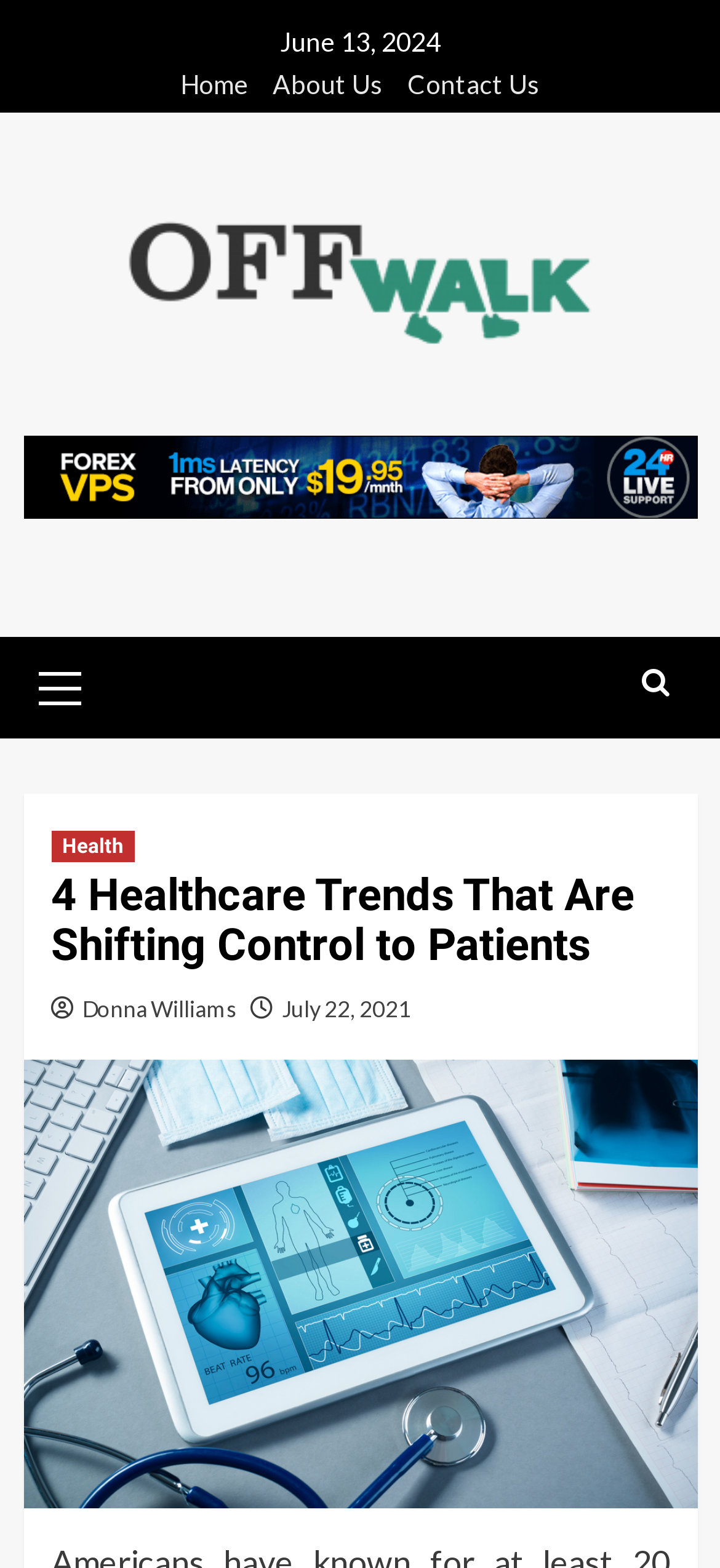Determine the bounding box coordinates of the element's region needed to click to follow the instruction: "open primary menu". Provide these coordinates as four float numbers between 0 and 1, formatted as [left, top, right, bottom].

[0.032, 0.406, 0.25, 0.471]